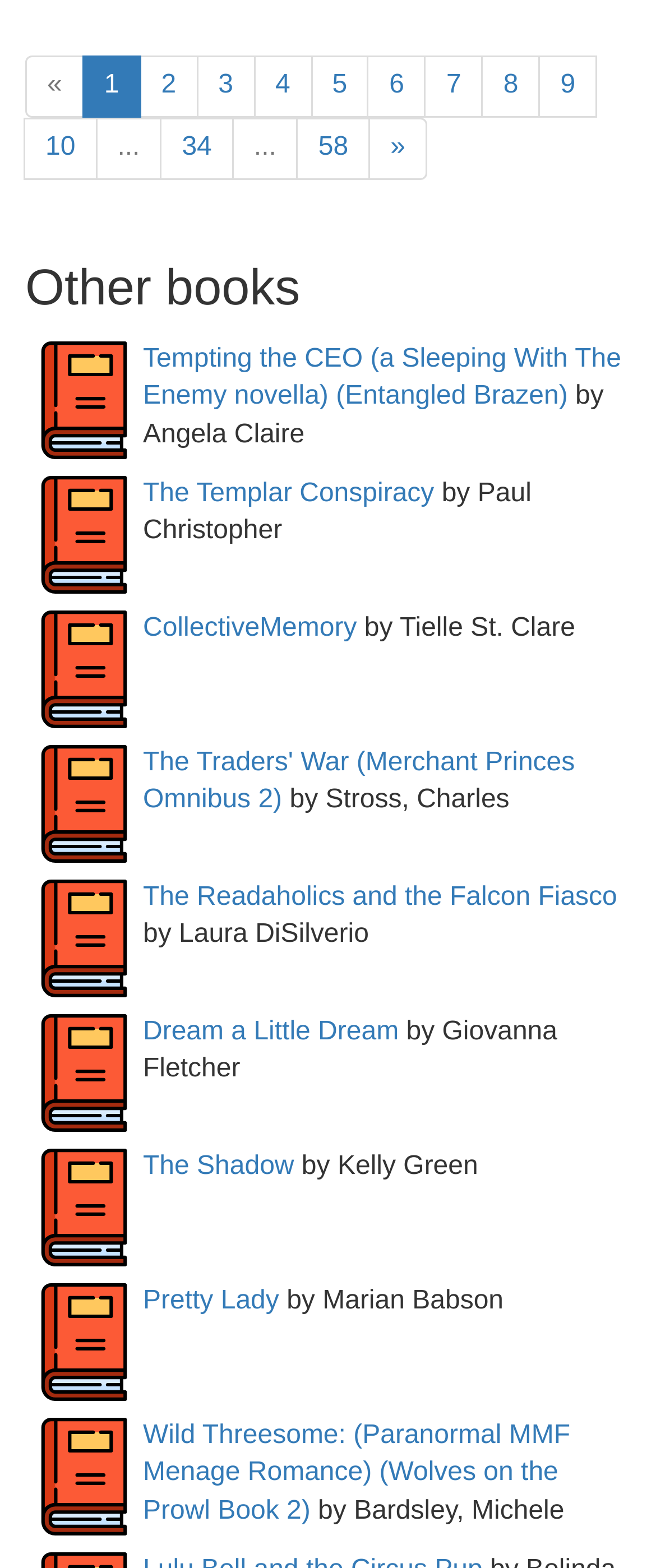Show me the bounding box coordinates of the clickable region to achieve the task as per the instruction: "go to next page".

[0.562, 0.075, 0.651, 0.114]